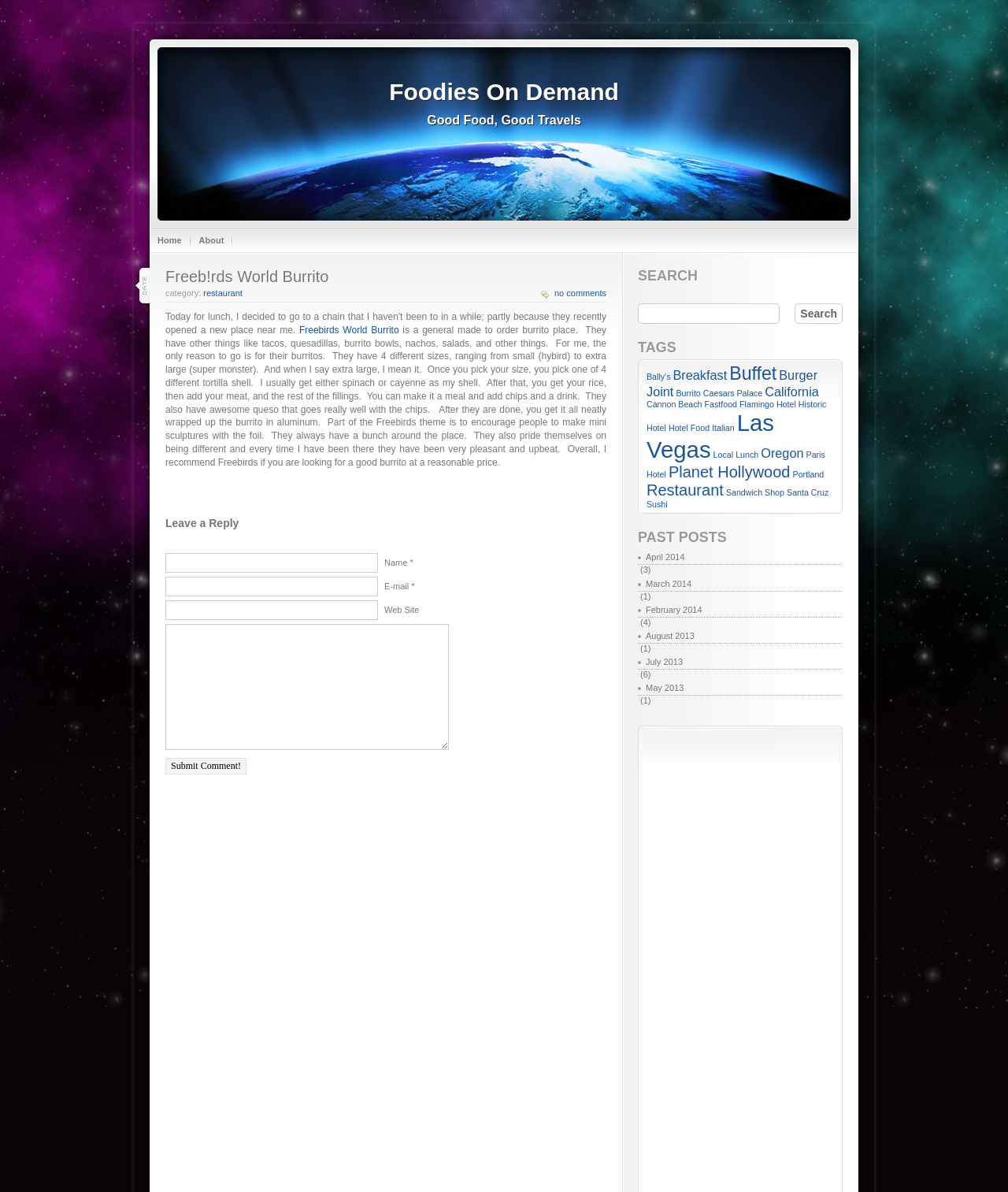What is the category of the restaurant being reviewed?
Could you please answer the question thoroughly and with as much detail as possible?

The category of the restaurant being reviewed can be found in the link 'restaurant' which is located at the middle of the webpage, next to the text 'category:'.